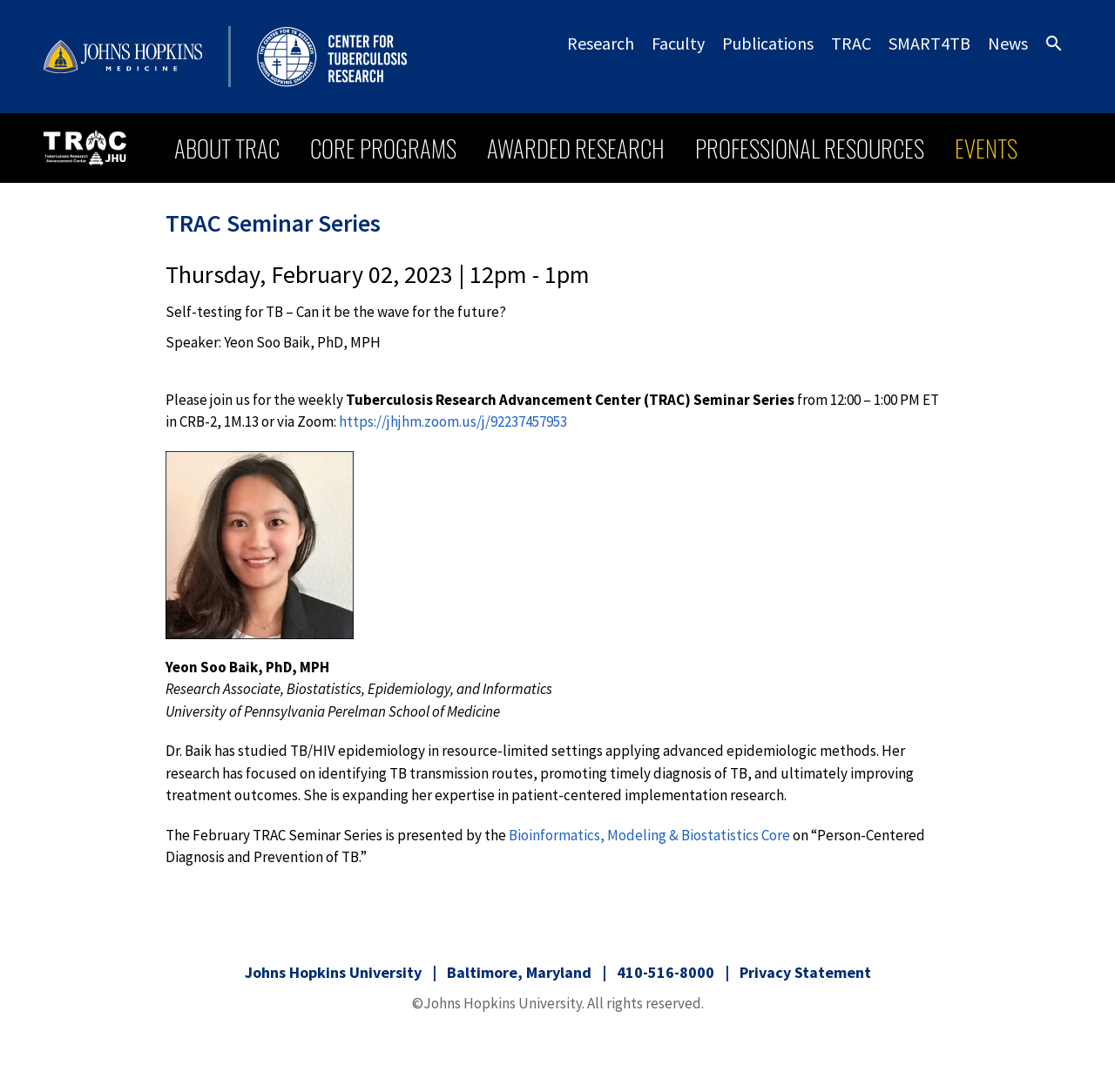Please find the bounding box for the UI element described by: "parent_node: ABOUT TRAC".

[0.039, 0.12, 0.129, 0.152]